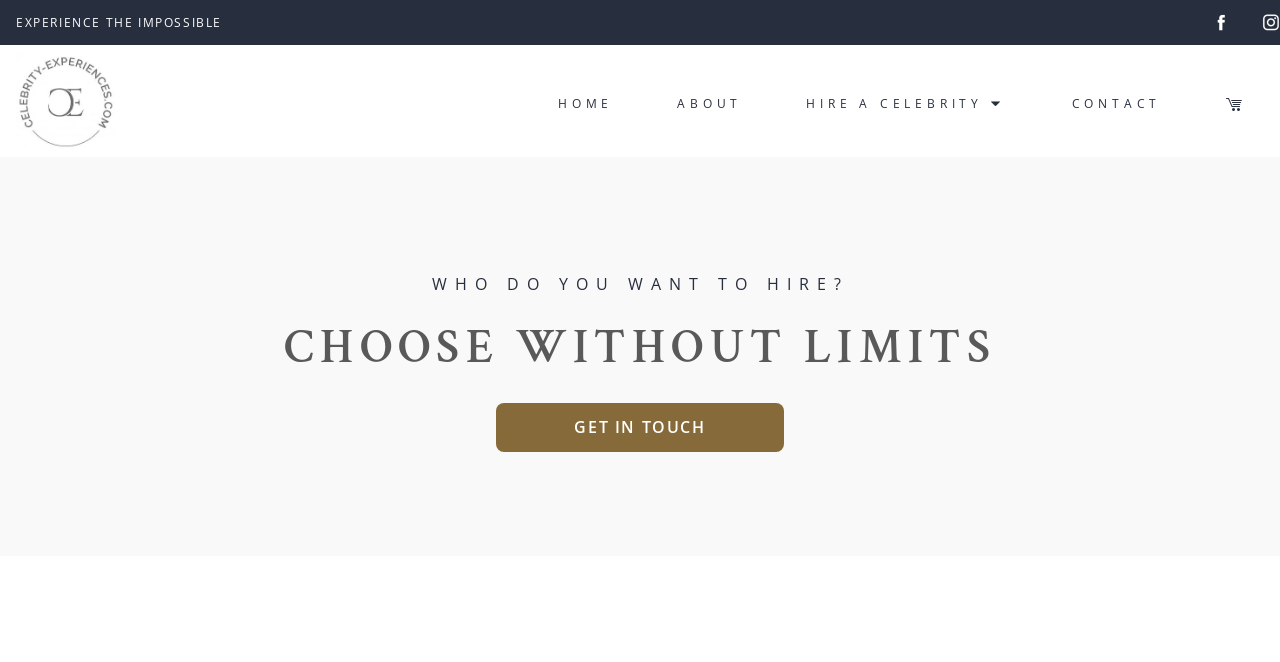Give a concise answer using one word or a phrase to the following question:
What type of experiences are being referred to?

Celebrity experiences